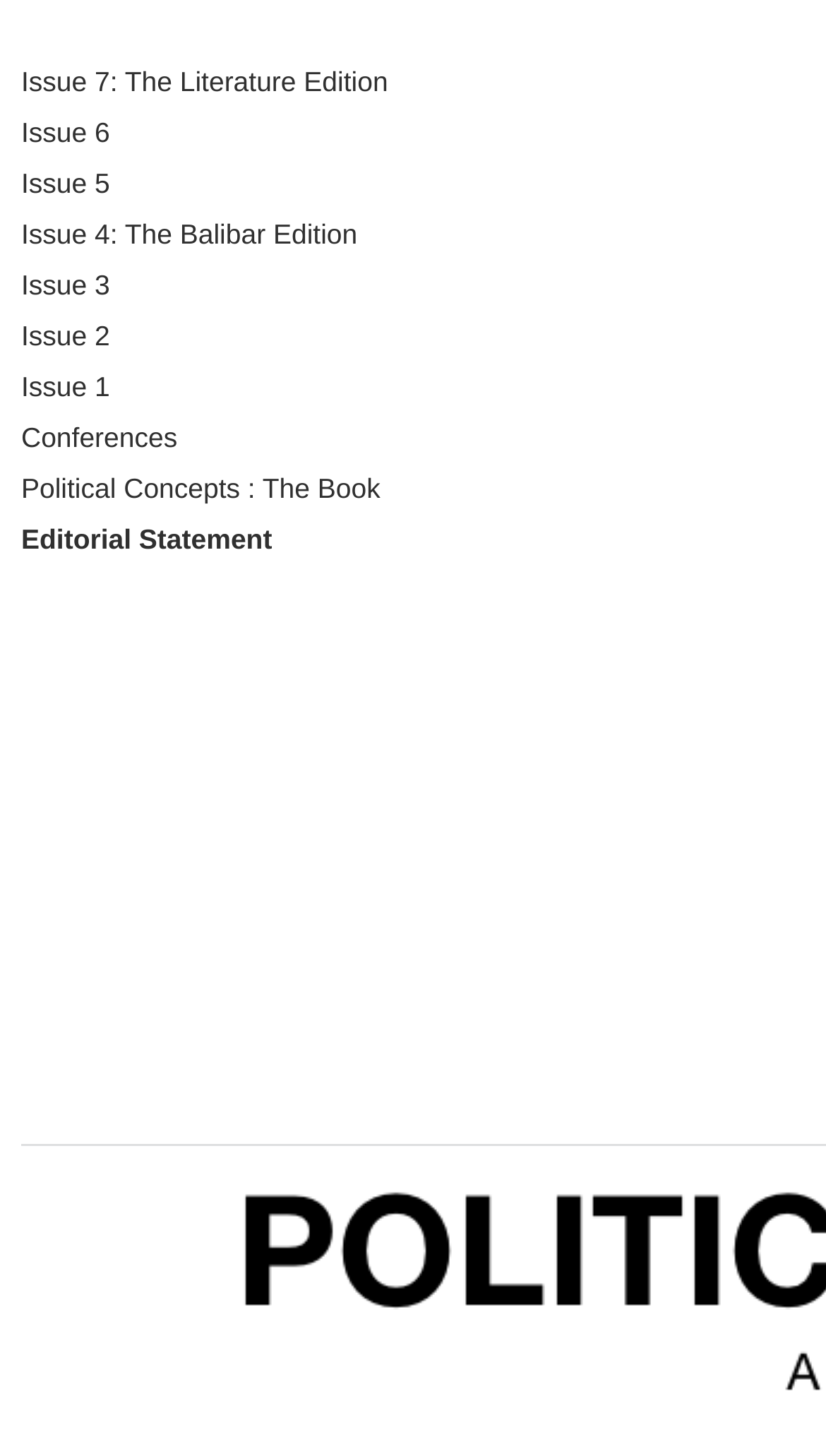Could you locate the bounding box coordinates for the section that should be clicked to accomplish this task: "explore Political Concepts : The Book".

[0.026, 0.324, 0.46, 0.346]